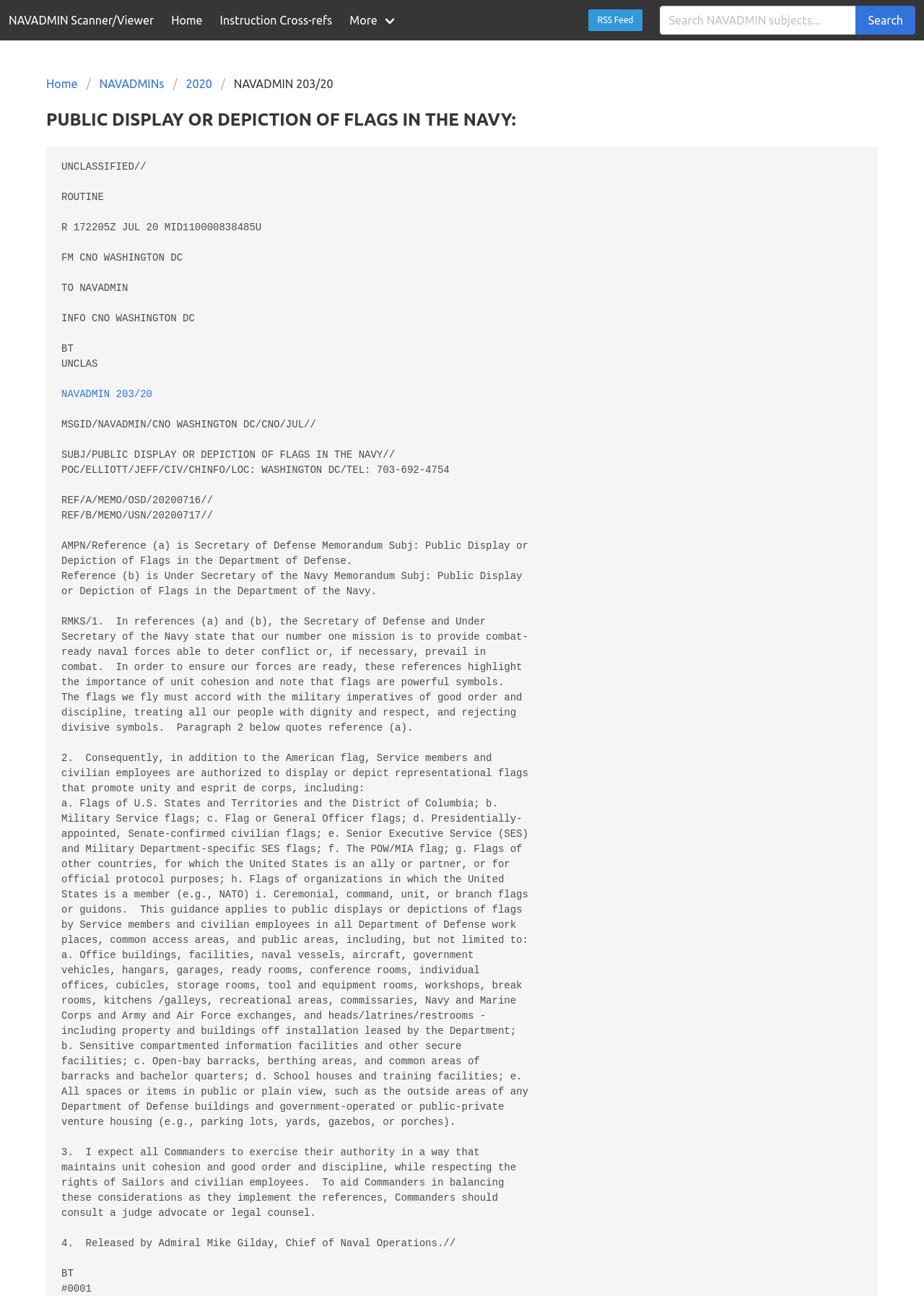What is the date of the NAVADMIN?
Based on the image, answer the question in a detailed manner.

The date of the NAVADMIN is 172205Z JUL 20, which is indicated by the text 'R 172205Z JUL 20' in the NAVADMIN content. This is a timestamp in a military format, indicating the date and time of the NAVADMIN.